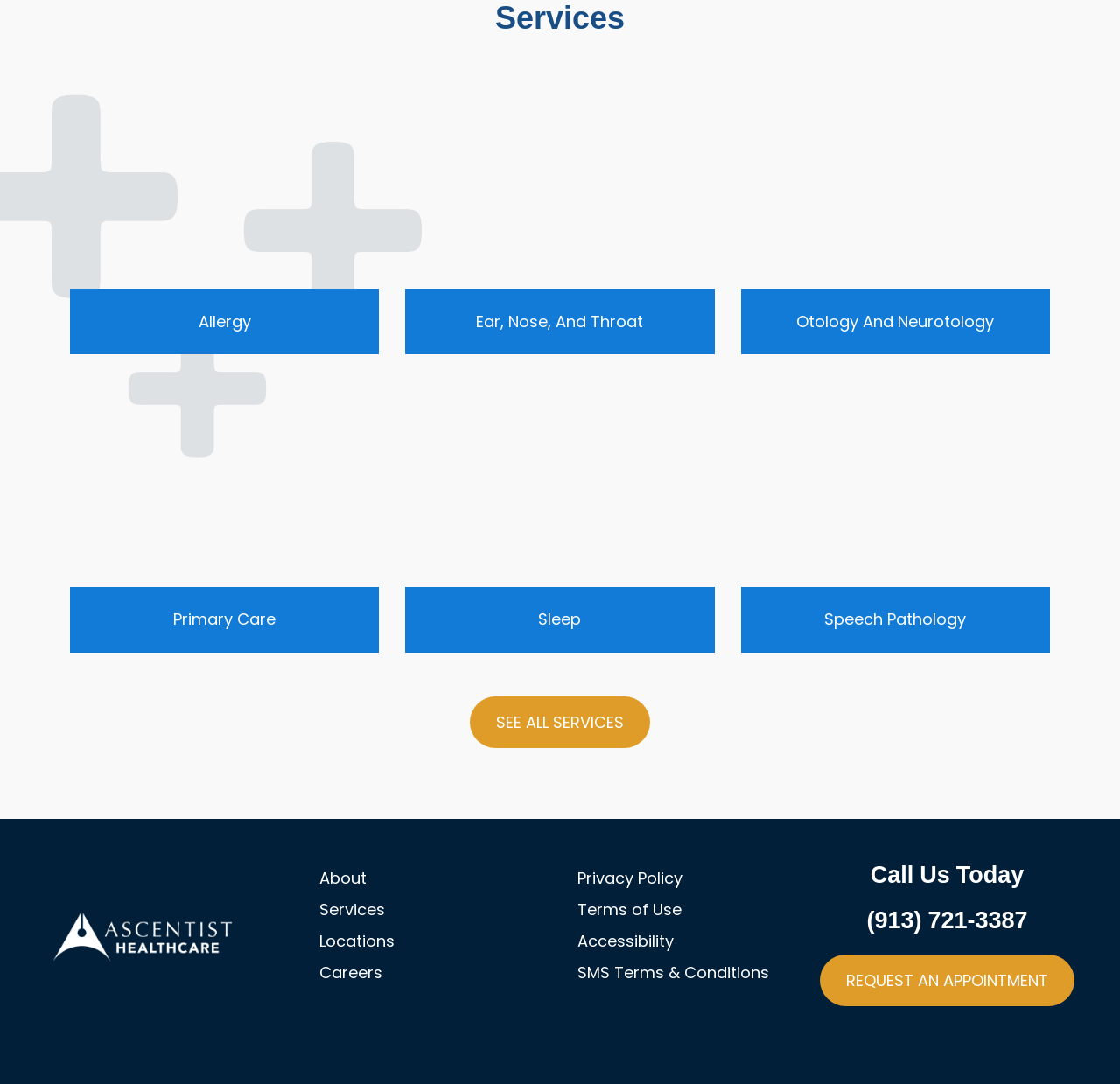Locate the bounding box coordinates of the area that needs to be clicked to fulfill the following instruction: "Learn more about 'Primary Care'". The coordinates should be in the format of four float numbers between 0 and 1, namely [left, top, right, bottom].

[0.062, 0.541, 0.339, 0.602]